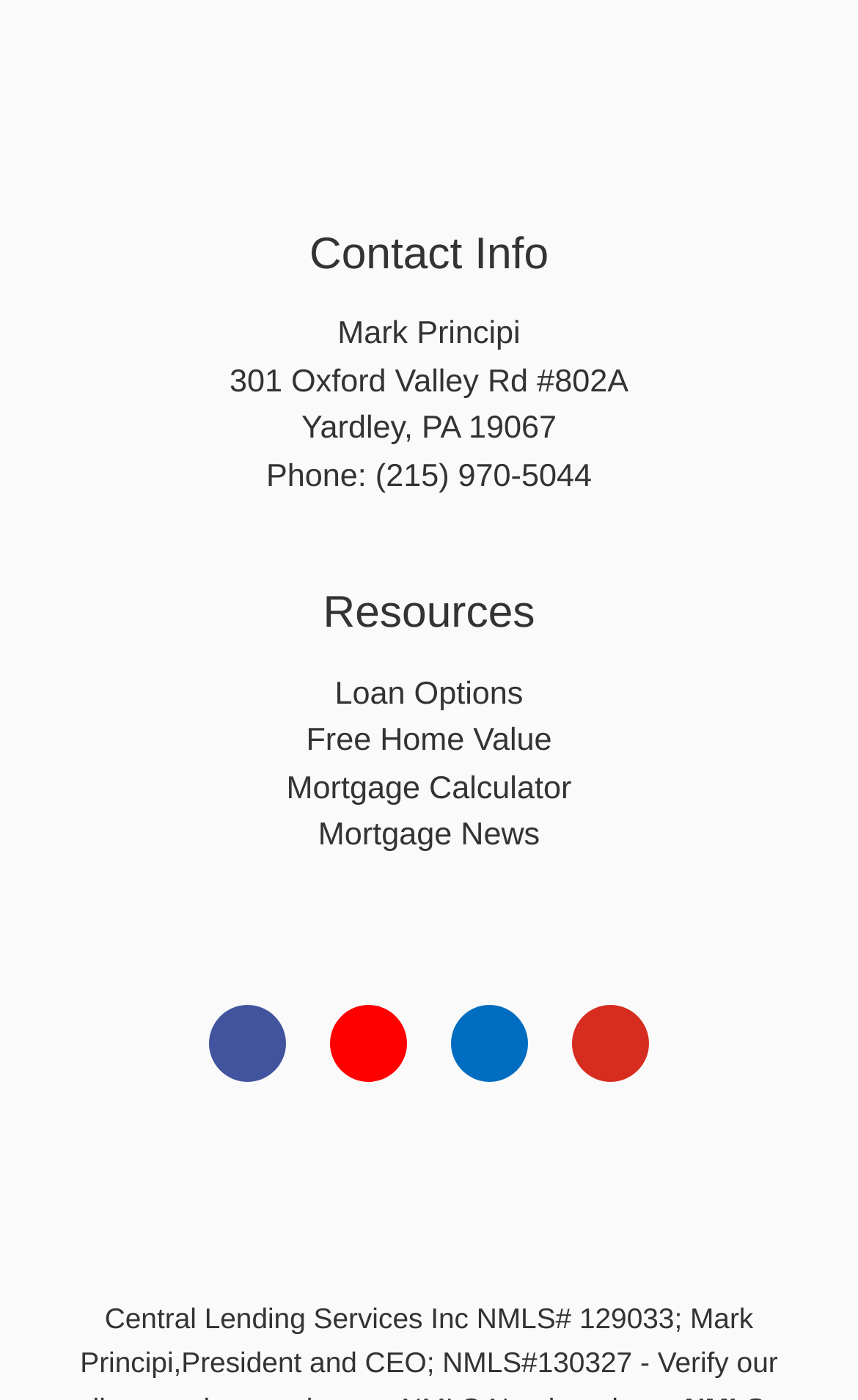Provide the bounding box coordinates for the UI element that is described as: "Free Home Value".

[0.357, 0.517, 0.643, 0.542]